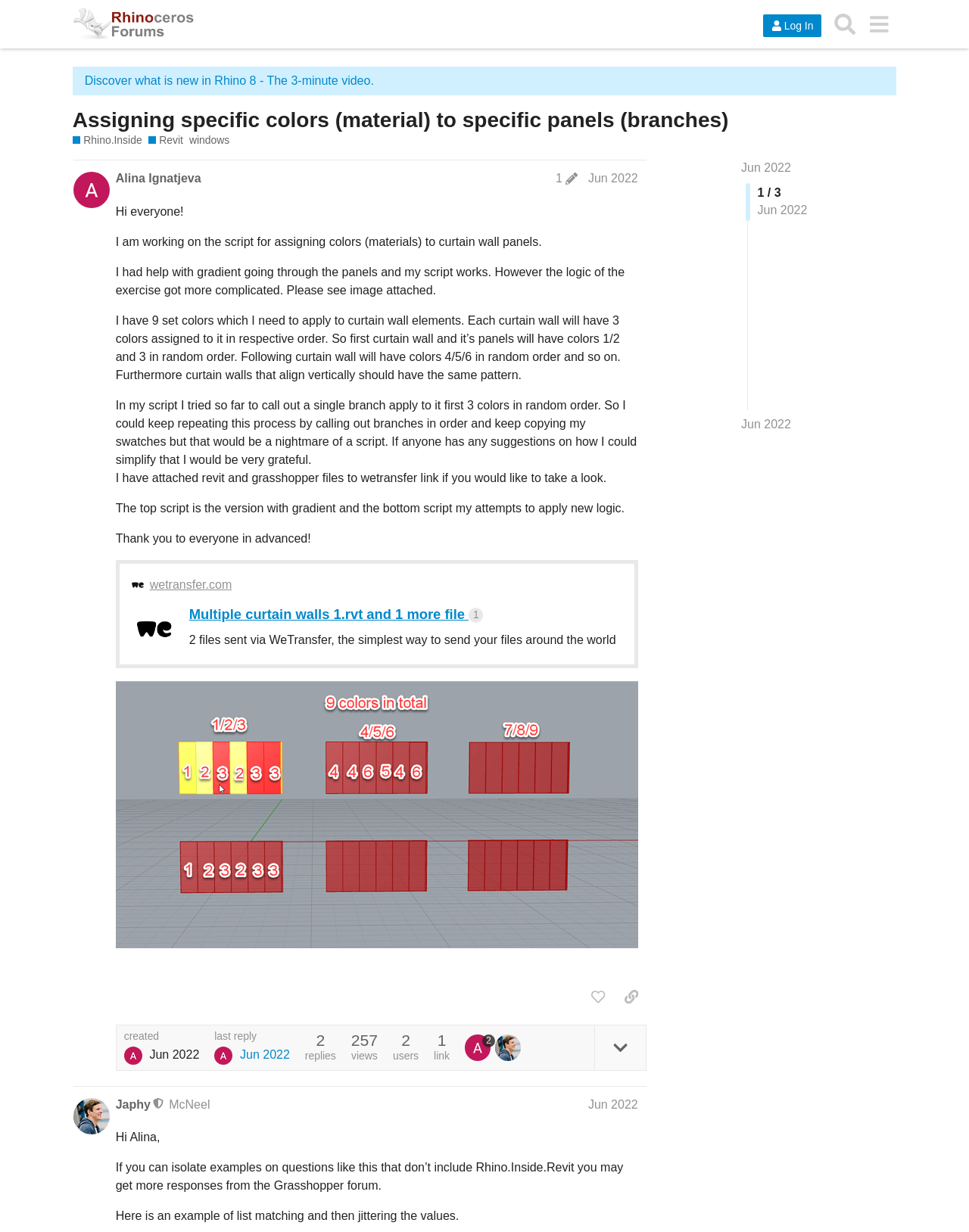Please specify the bounding box coordinates for the clickable region that will help you carry out the instruction: "Search for topics".

[0.854, 0.006, 0.89, 0.034]